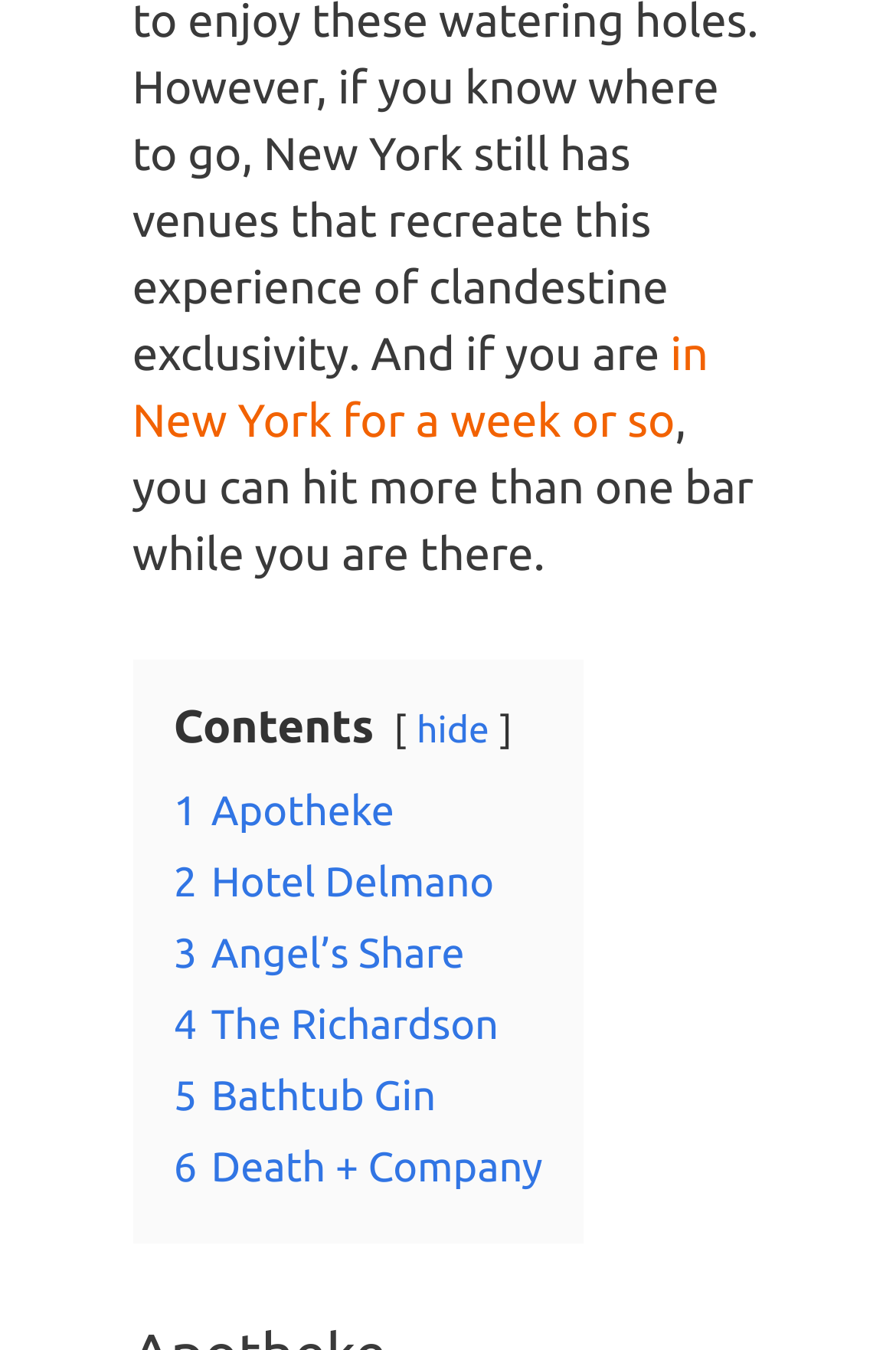Find and indicate the bounding box coordinates of the region you should select to follow the given instruction: "click on the link to hide".

[0.465, 0.527, 0.546, 0.557]